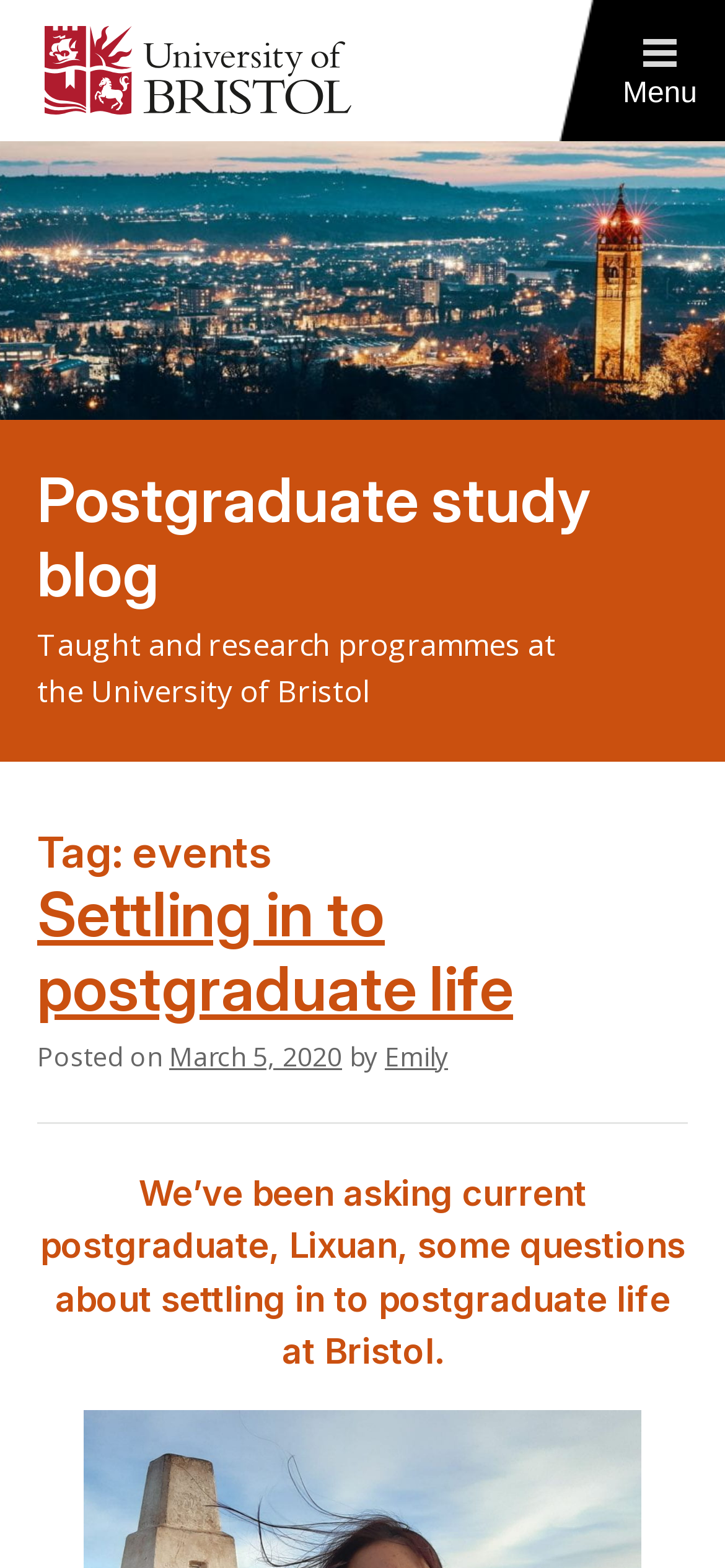Please find the bounding box for the UI component described as follows: "alt="University of Bristol logo"".

[0.062, 0.017, 0.938, 0.074]